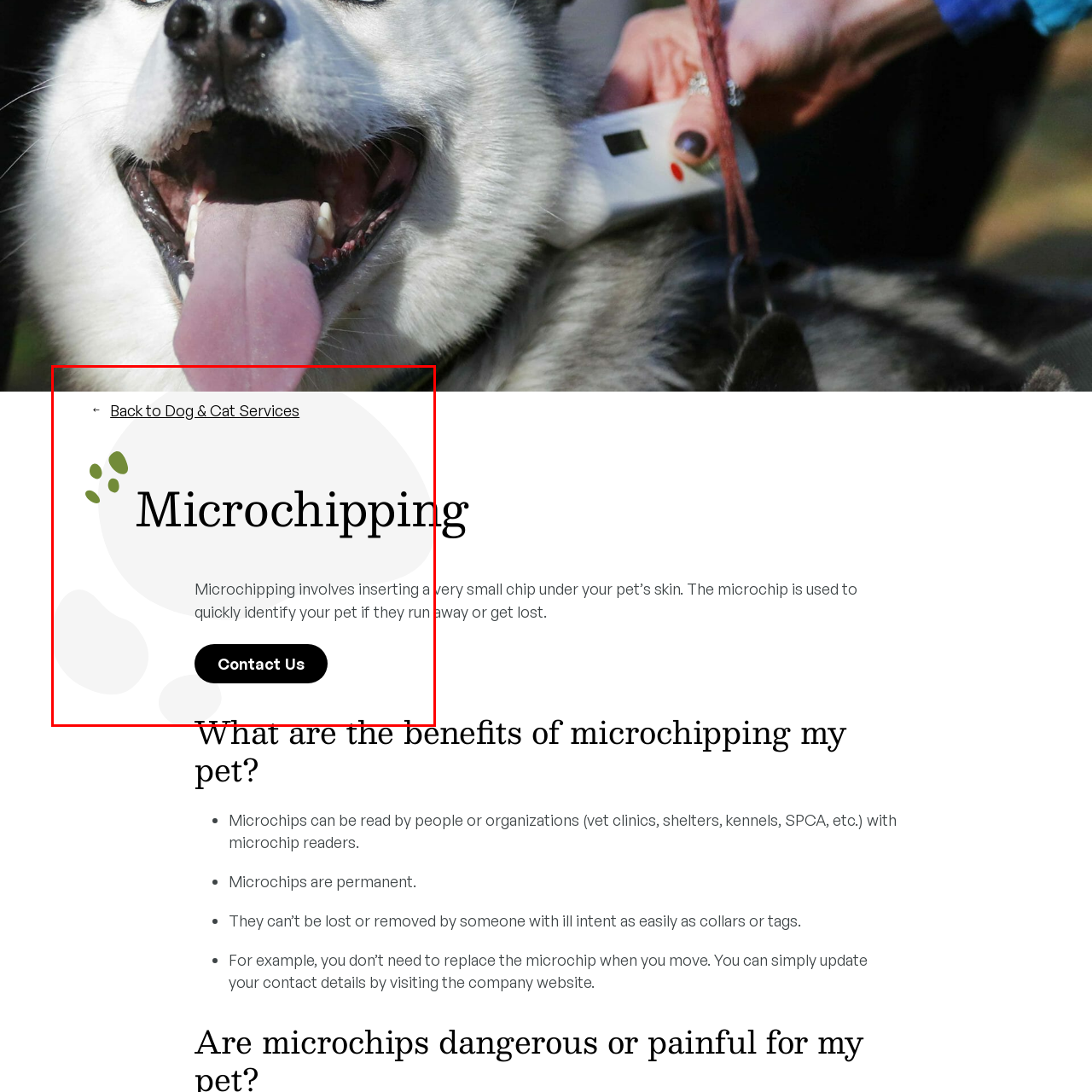What is the purpose of microchipping?
Please examine the image highlighted within the red bounding box and respond to the question using a single word or phrase based on the image.

To identify lost pets